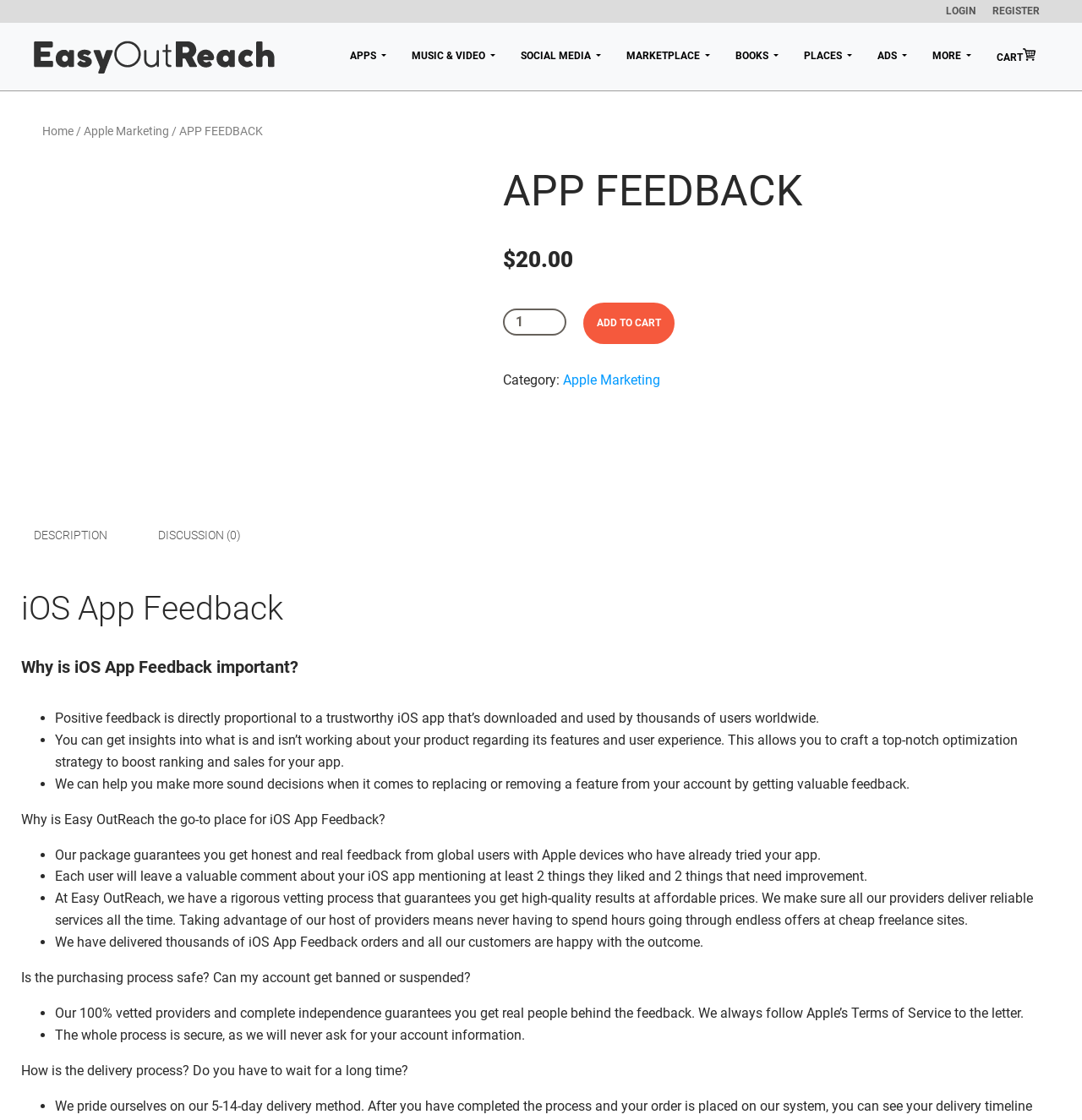Please determine the bounding box coordinates of the element's region to click for the following instruction: "Click the LOGIN link".

[0.87, 0.002, 0.905, 0.019]